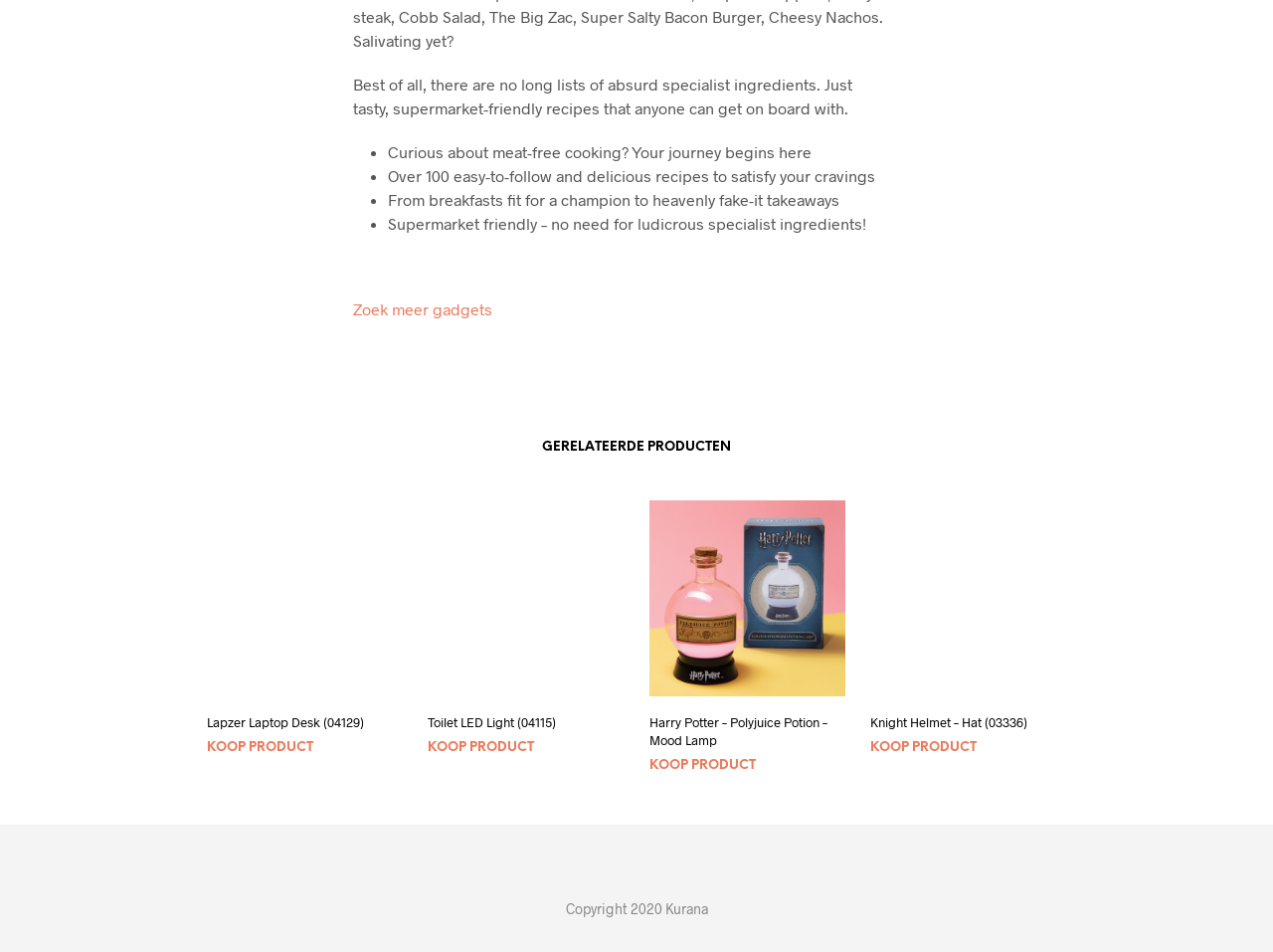Predict the bounding box coordinates for the UI element described as: "Koop product". The coordinates should be four float numbers between 0 and 1, presented as [left, top, right, bottom].

[0.162, 0.778, 0.246, 0.812]